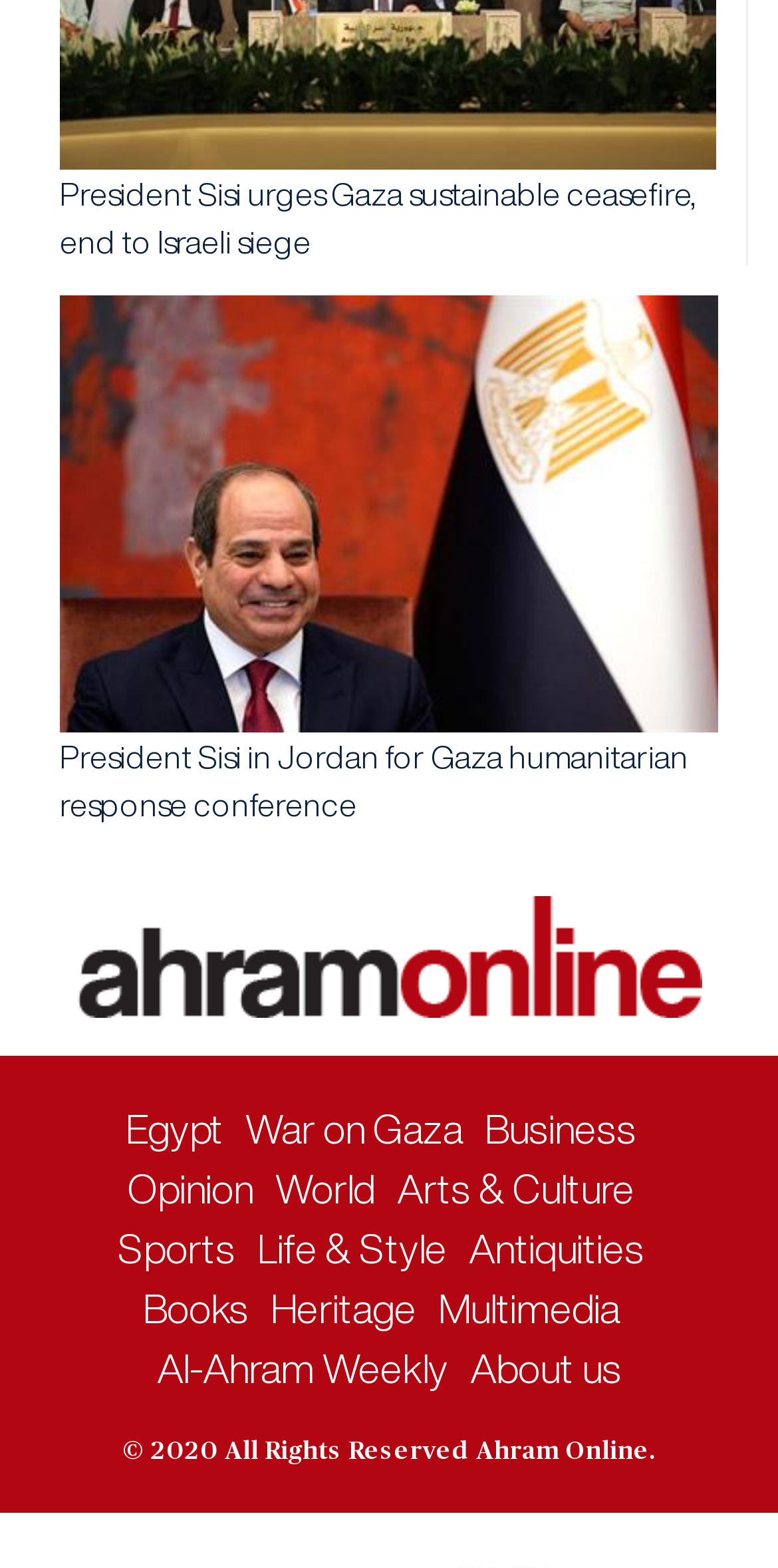Respond with a single word or phrase:
What is the copyright year of Ahram Online?

2020